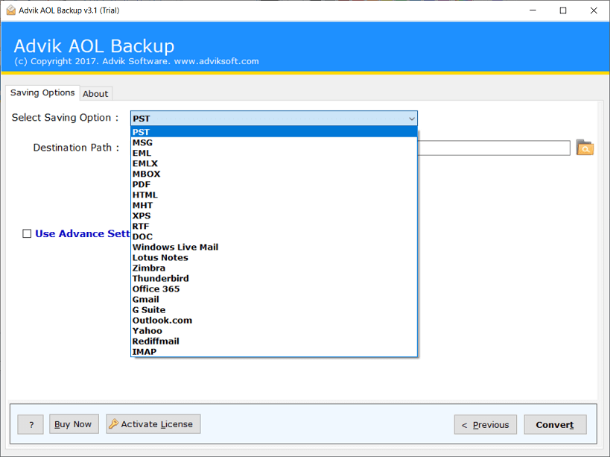Provide a comprehensive description of the image.

The image displays the "Advik AOL Backup v3.1" software interface, highlighting the "Saving Options" section. At the top, a bright blue header identifies the software, while below it, users are prompted to select a file format for saving emails from a dropdown menu. The options include formats such as PST, MSG, EML, EMLX, and more, designed to cater to various email management needs. Additionally, there is an input field labeled "Destination Path," allowing users to specify where they want to save their backed-up emails. A checkbox for "Use Advance Settings" can be found beneath the dropdown, providing further customization options. At the bottom right corner, users can find buttons to "Buy Now," "Activate License," and "Convert," guiding them toward the next steps in the email backup process.